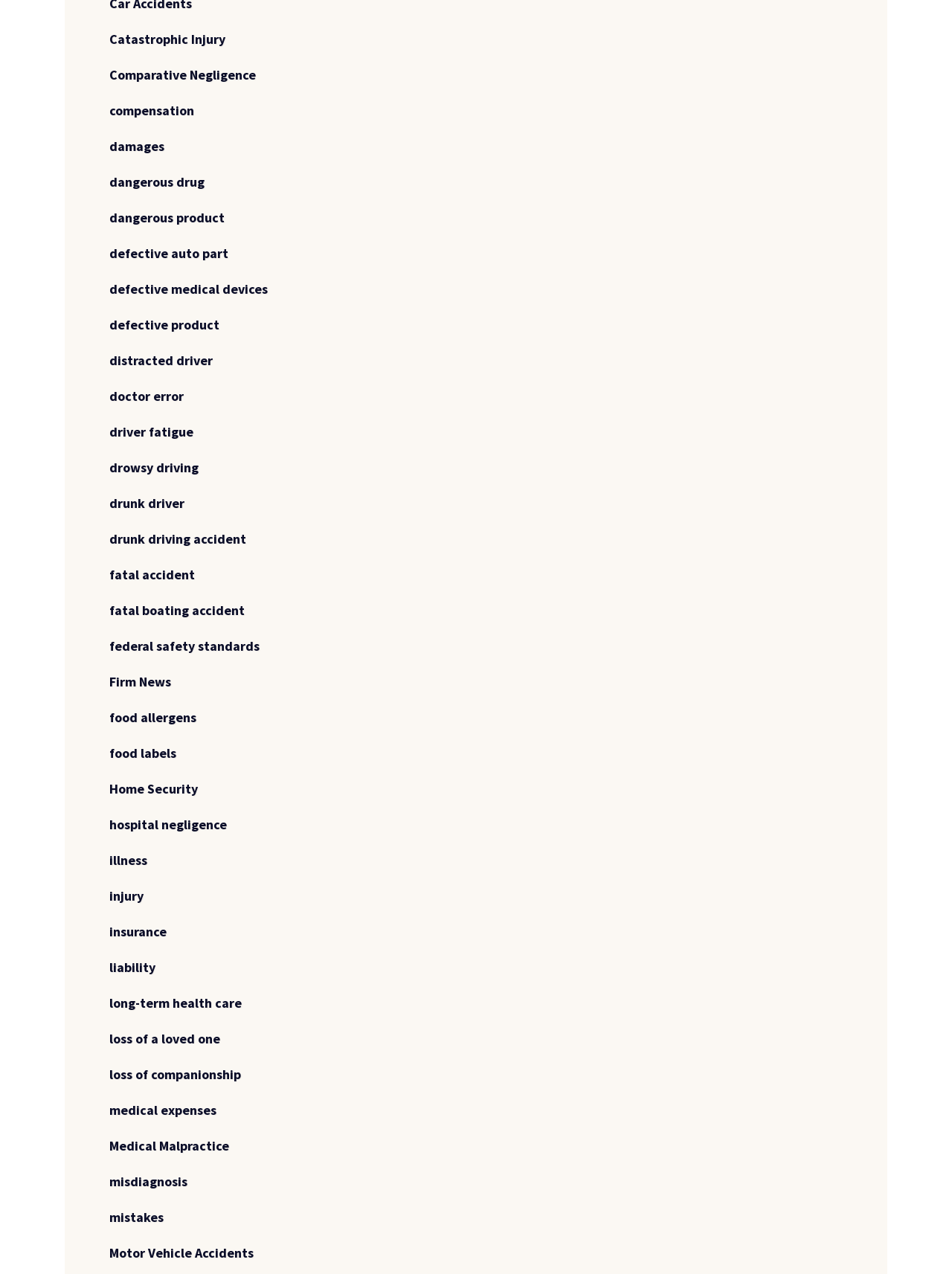Provide a short, one-word or phrase answer to the question below:
How many links are there on the webpage?

At least 30